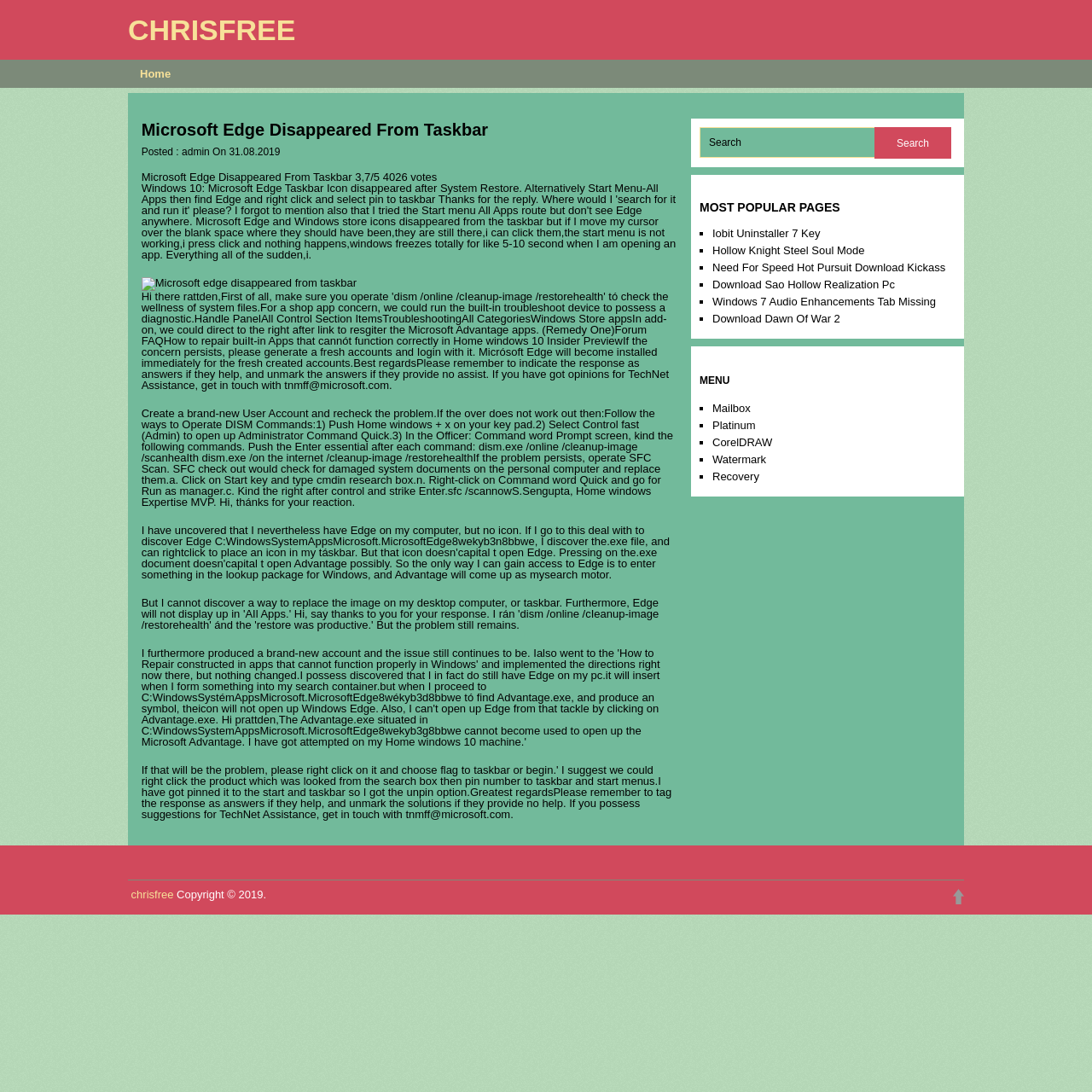What is the rating of Microsoft Edge?
Provide a fully detailed and comprehensive answer to the question.

The rating of Microsoft Edge can be found in the article section, where it is written as '3,7/5' next to the text 'Microsoft Edge Disappeared From Taskbar'.